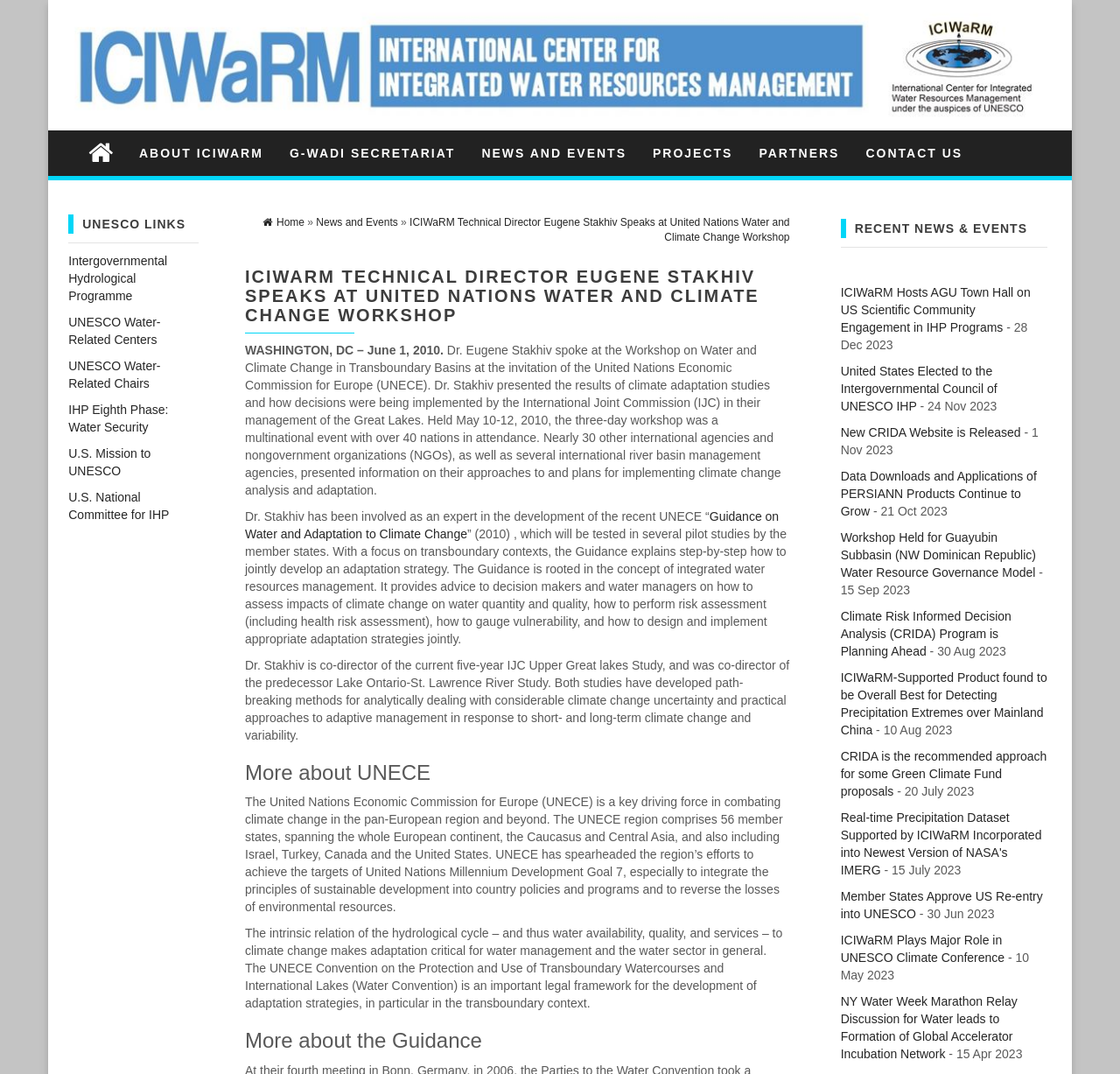Find the bounding box coordinates for the HTML element specified by: "U.S. National Committee for IHP".

[0.061, 0.456, 0.151, 0.486]